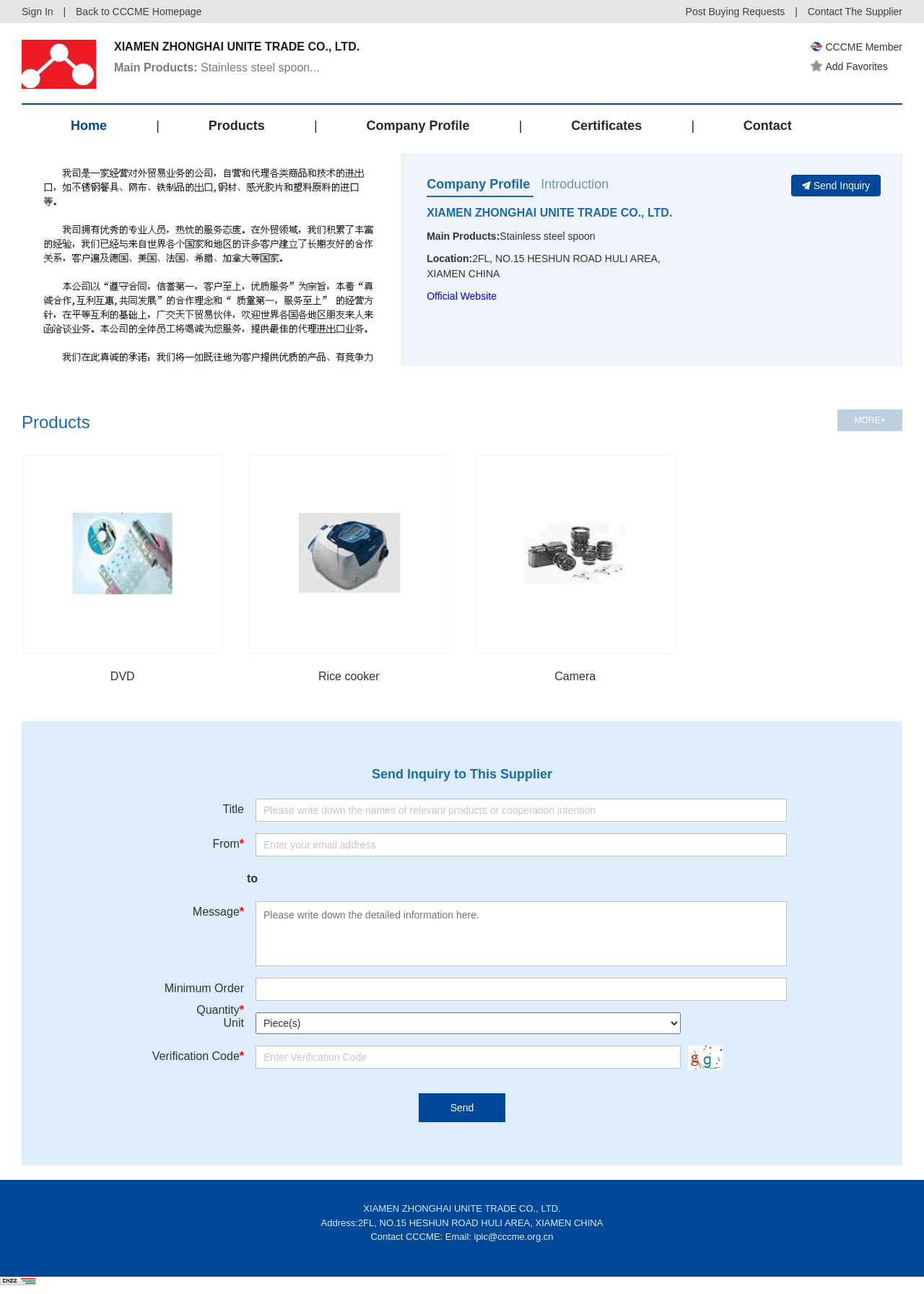Please find the bounding box coordinates for the clickable element needed to perform this instruction: "Contact the supplier".

[0.866, 0.004, 0.984, 0.013]